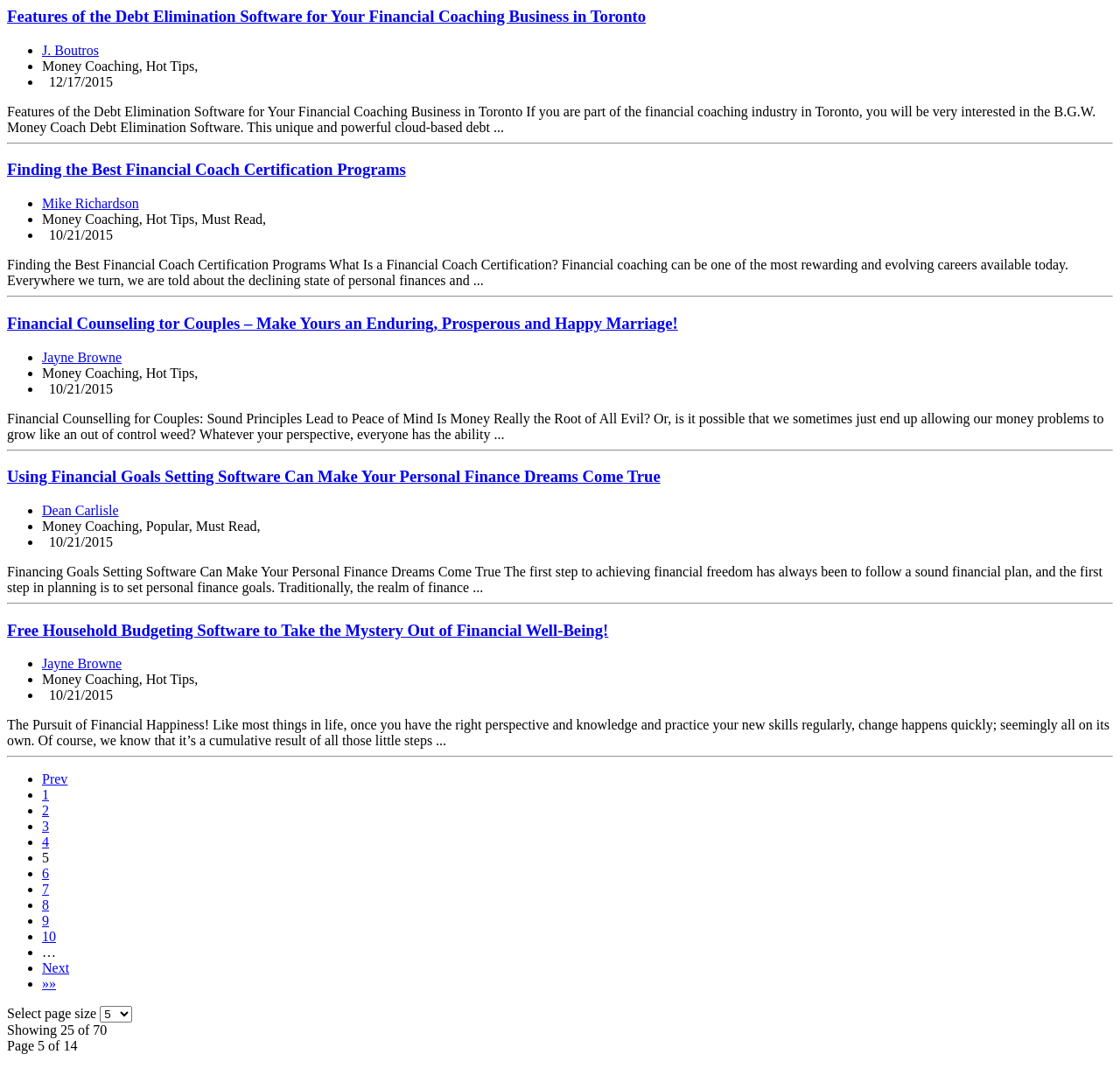Who wrote the second article?
Answer with a single word or phrase by referring to the visual content.

Mike Richardson